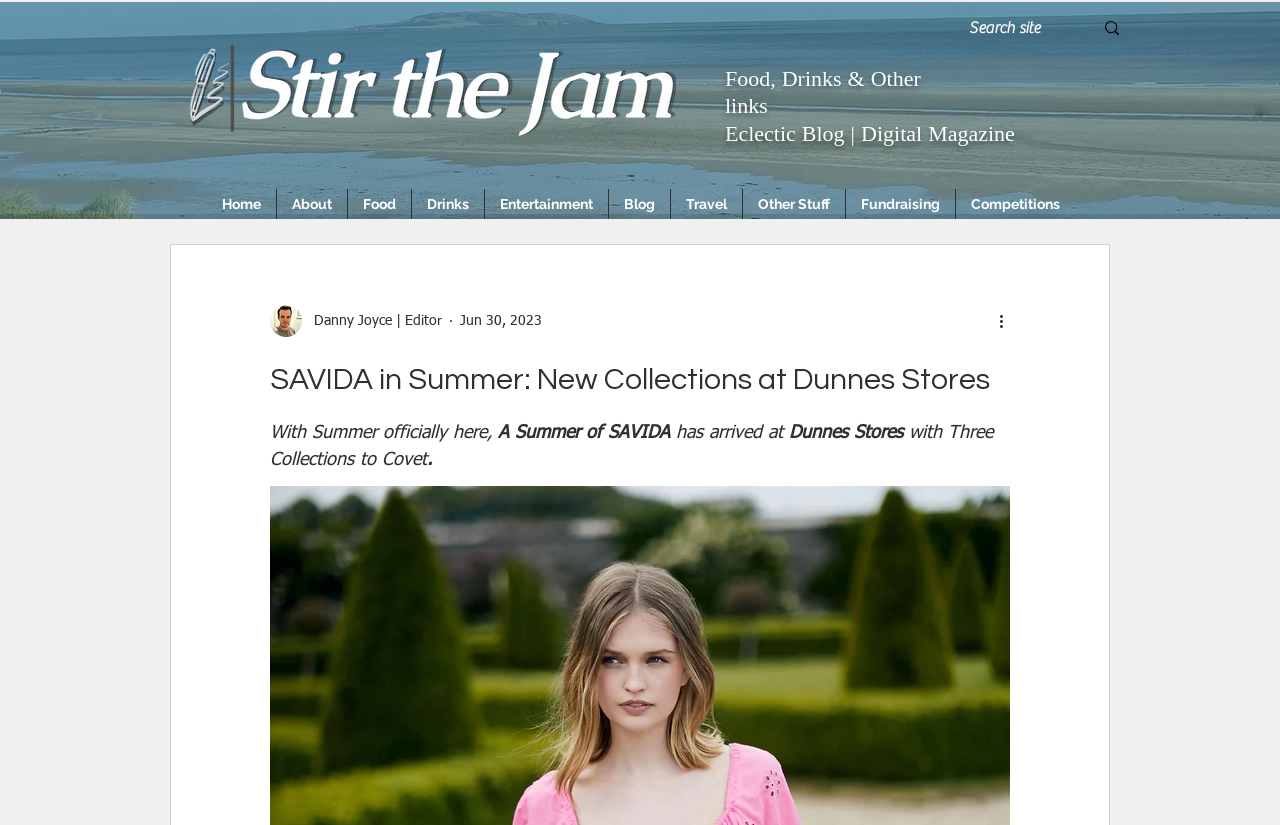Can you provide the bounding box coordinates for the element that should be clicked to implement the instruction: "Search for something"?

None